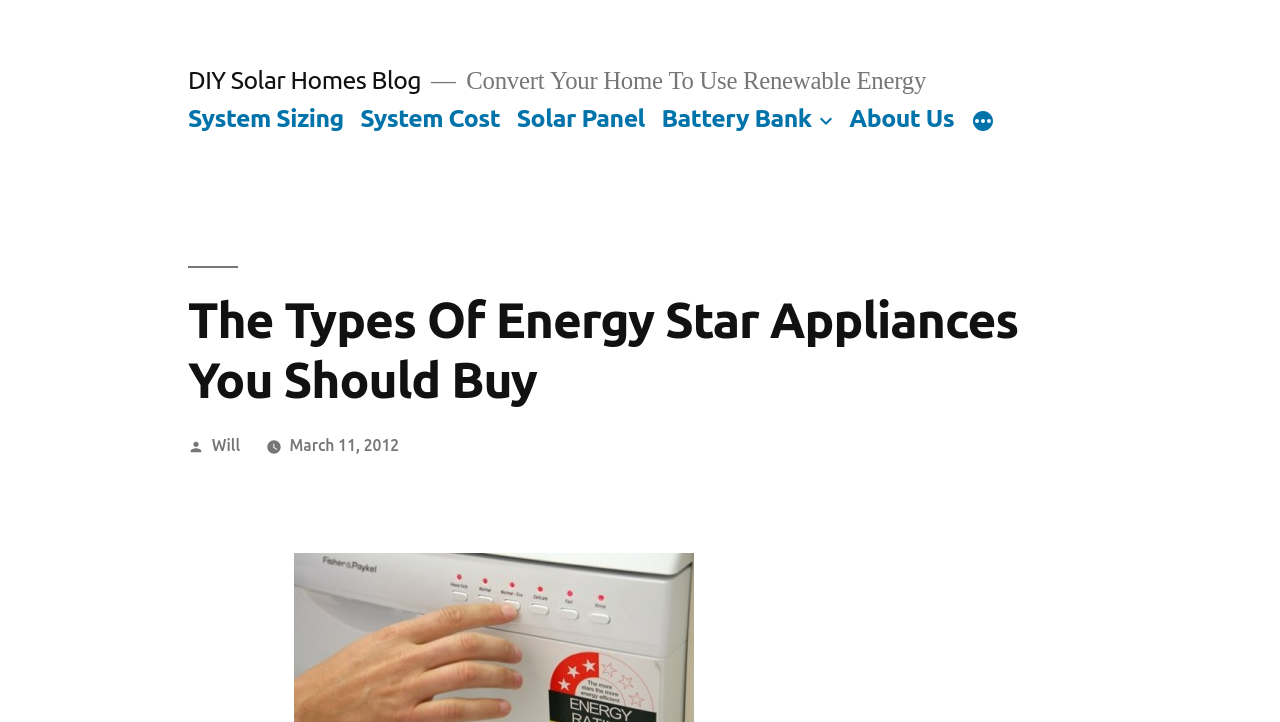Determine which piece of text is the heading of the webpage and provide it.

The Types Of Energy Star Appliances You Should Buy